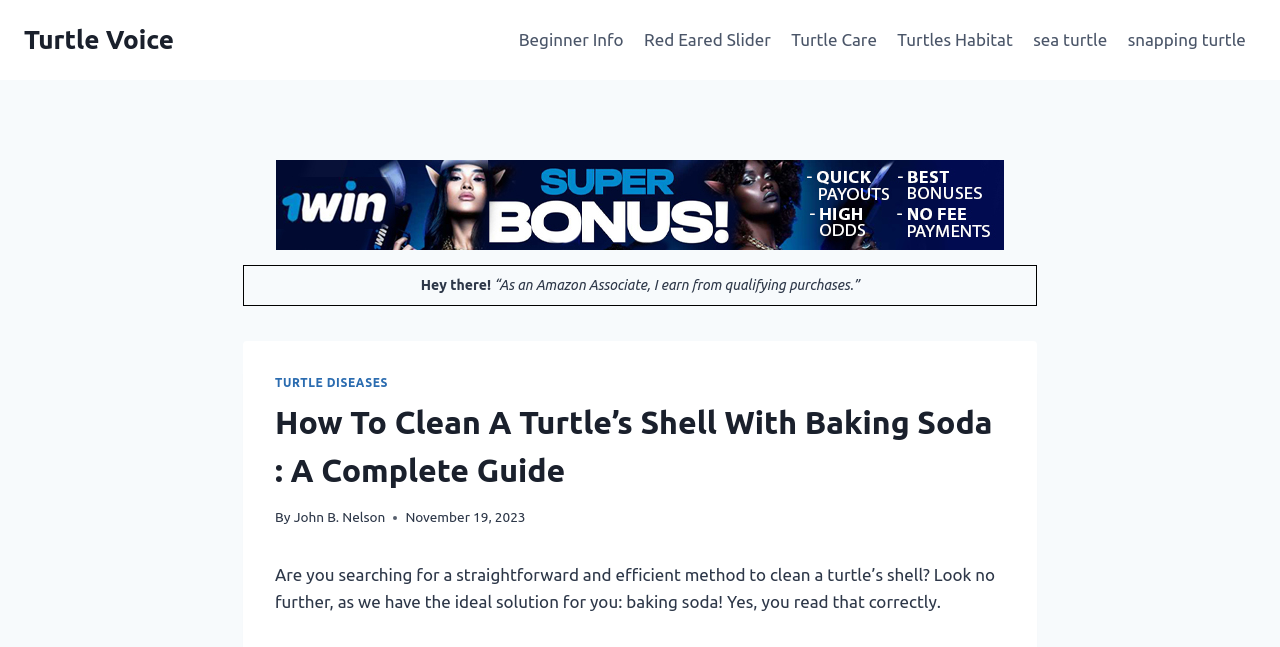Elaborate on the different components and information displayed on the webpage.

The webpage is a comprehensive guide on how to clean a turtle's shell with baking soda. At the top left corner, there is a link to "Turtle Voice". Below it, a primary navigation menu spans across the top of the page, containing links to various topics such as "Beginner Info", "Red Eared Slider", "Turtle Care", "Turtles Habitat", "sea turtle", and "snapping turtle". 

To the right of the navigation menu, there is an iframe that takes up a significant portion of the top half of the page. Below the iframe, a greeting "Hey there!" is displayed, followed by a disclaimer about earning from qualifying Amazon purchases.

The main content of the page is headed by a title "How To Clean A Turtle’s Shell With Baking Soda : A Complete Guide", which is centered near the top of the page. Below the title, the author "John B. Nelson" is credited, along with the date "November 19, 2023". 

The main article begins with a paragraph that introduces the topic, explaining that baking soda is a straightforward and efficient method to clean a turtle's shell. The text is divided into sections, with a prominent link to "TURTLE DISEASES" at the top right corner of the main content area.